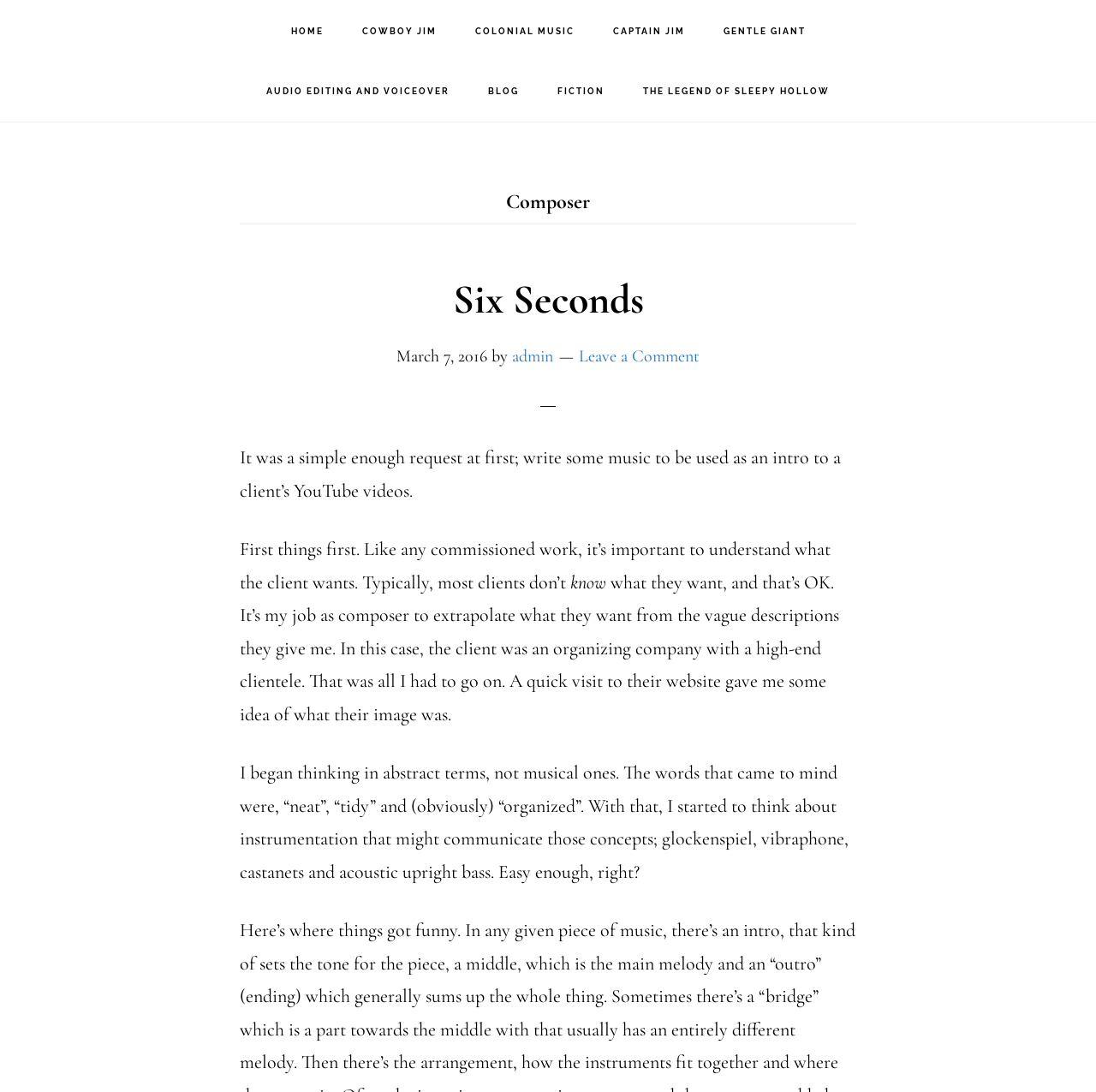Predict the bounding box coordinates of the UI element that matches this description: "Audio Editing and Voiceover". The coordinates should be in the format [left, top, right, bottom] with each value between 0 and 1.

[0.227, 0.056, 0.426, 0.111]